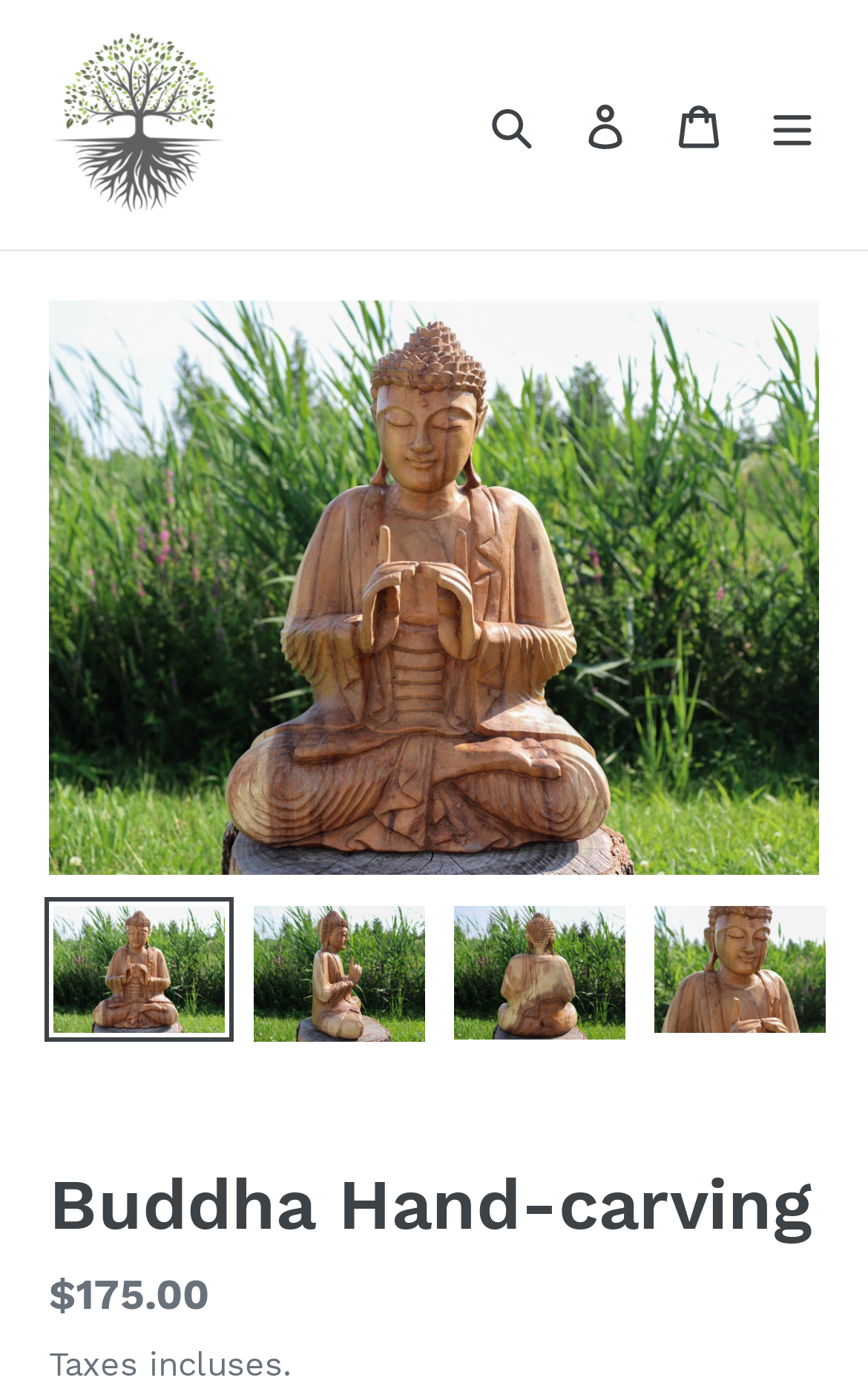What is the price of the Buddha Hand-carving?
Offer a detailed and full explanation in response to the question.

The price of the Buddha Hand-carving can be found in the description list detail section, where it says 'Prix normal' followed by the price '$175.00'.